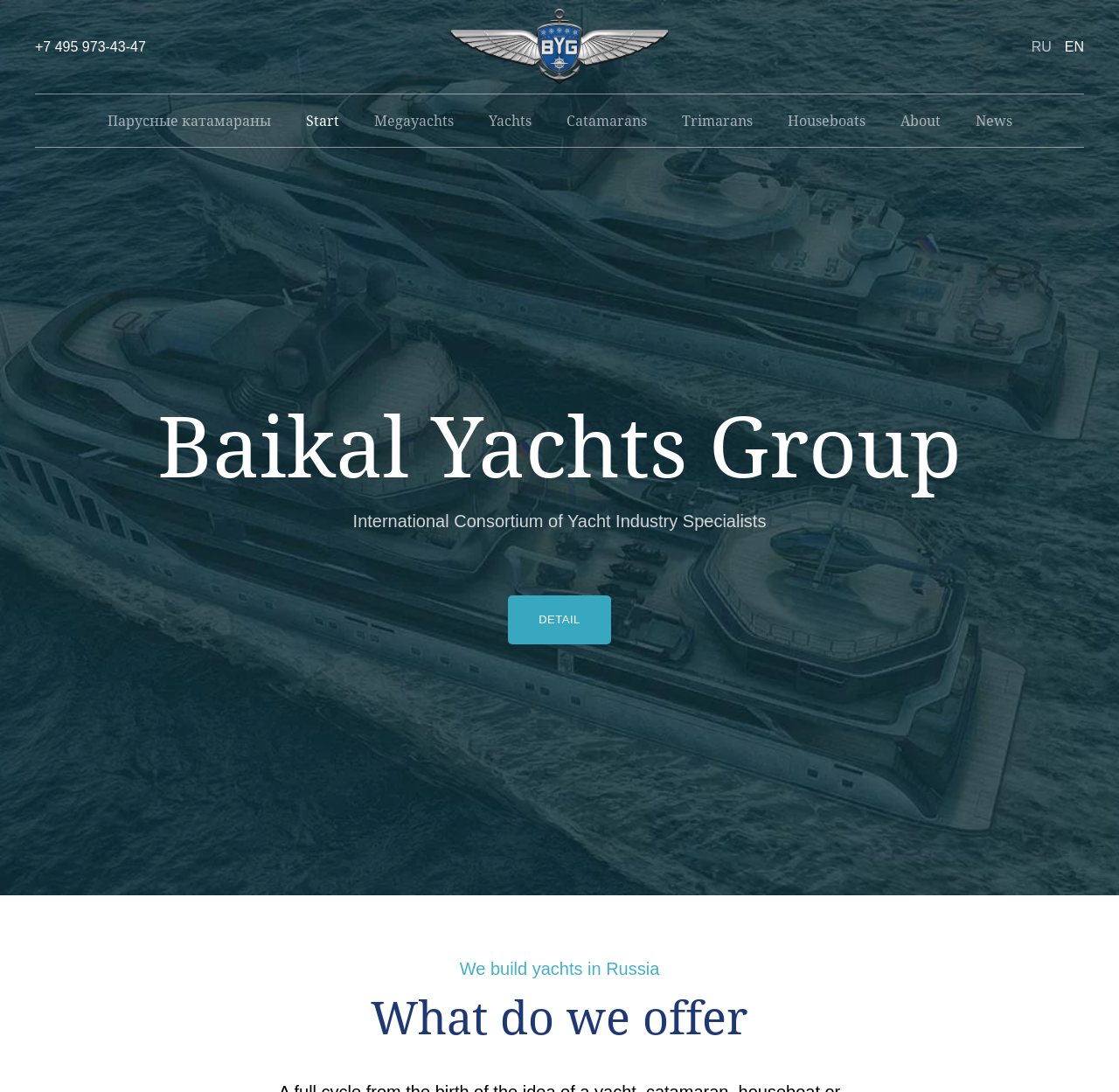What is the location of Baikal Yachts Group's yacht building operations?
From the image, respond using a single word or phrase.

Russia